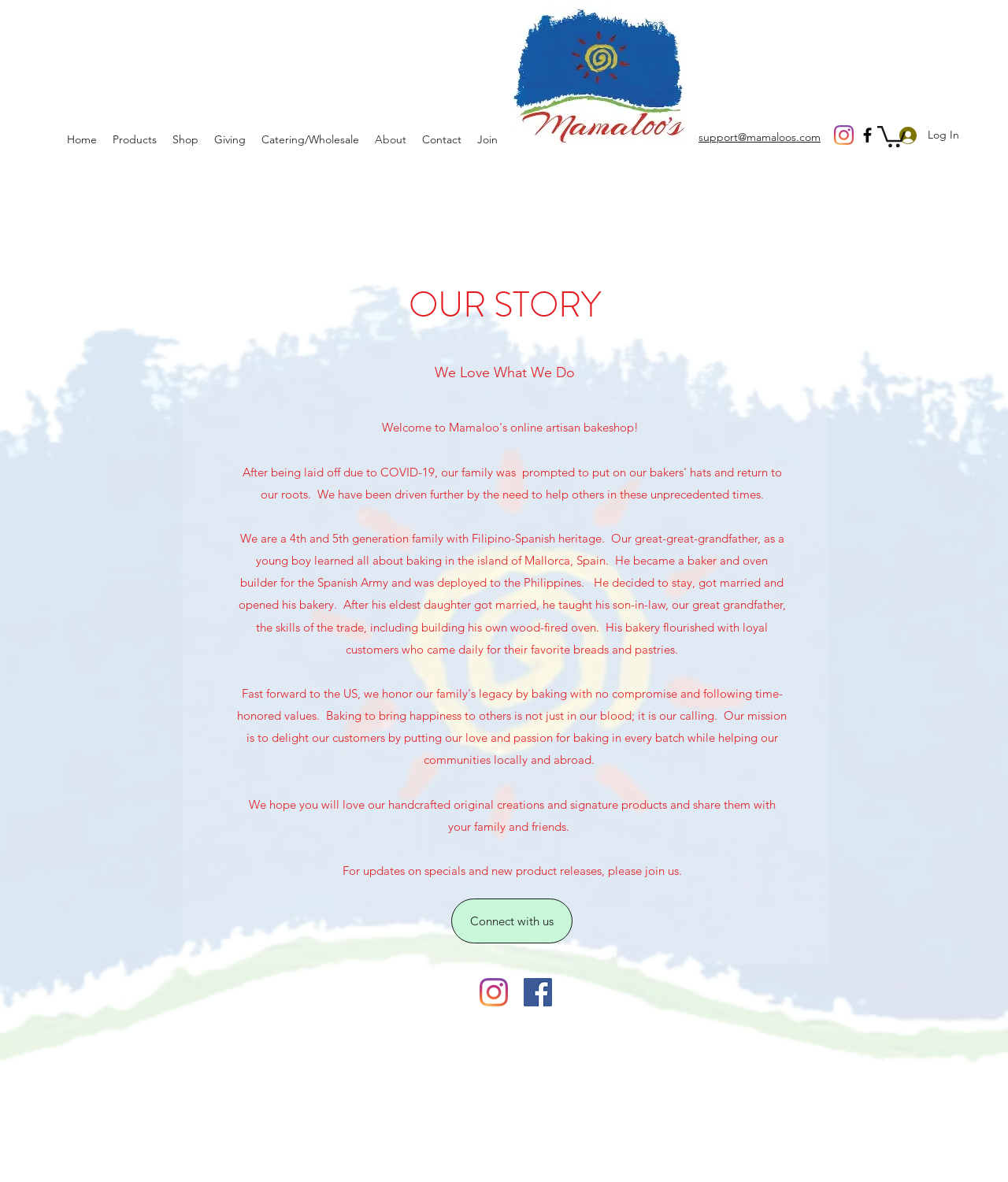Find the bounding box coordinates of the element I should click to carry out the following instruction: "Click the Facebook link".

[0.52, 0.828, 0.548, 0.852]